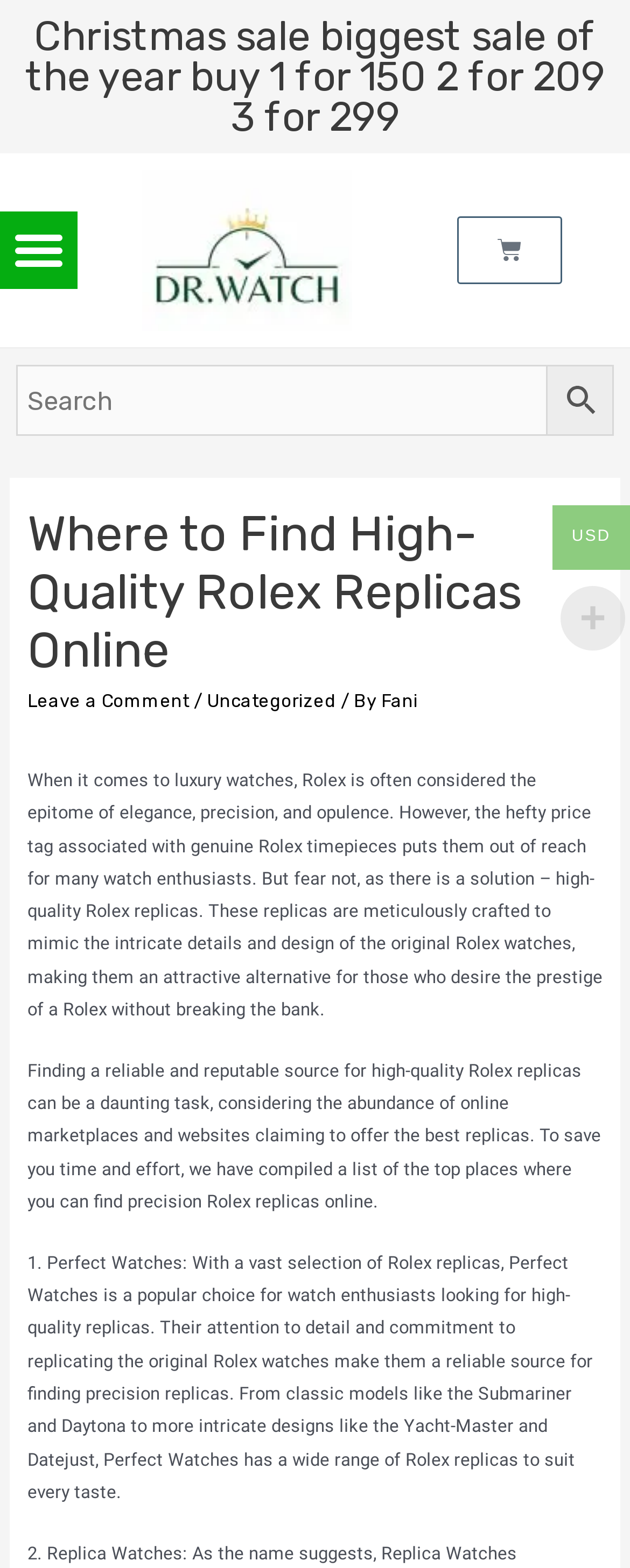Determine the bounding box coordinates of the UI element that matches the following description: "alt="cropped-WhatsApp-Image-2023-01-22-at-8.57.59-PM.jpeg" title="cropped-WhatsApp-Image-2023-01-22-at-8.57.59-PM.jpeg"". The coordinates should be four float numbers between 0 and 1 in the format [left, top, right, bottom].

[0.226, 0.108, 0.559, 0.211]